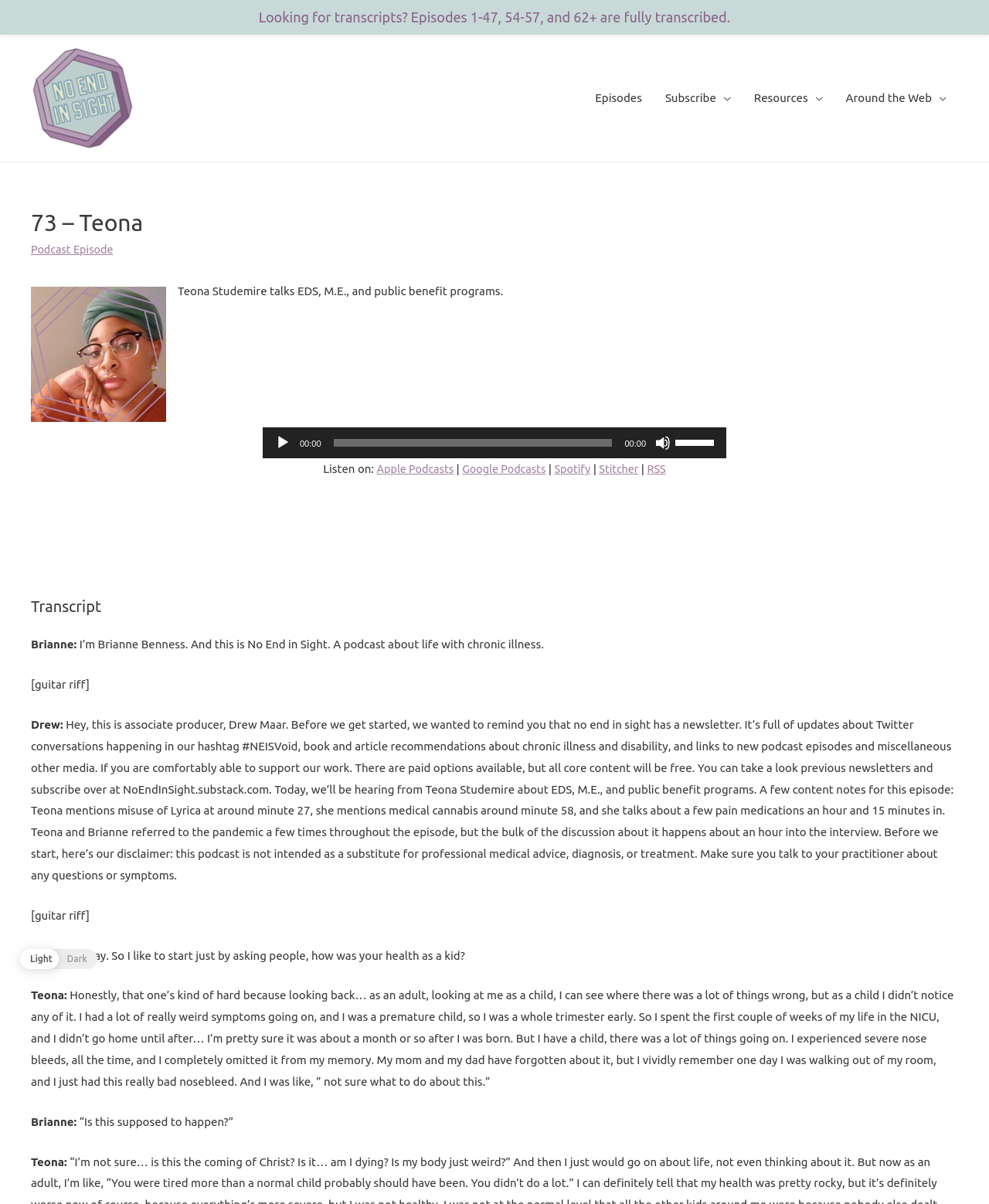Answer this question in one word or a short phrase: What is the name of the podcast?

No End In Sight